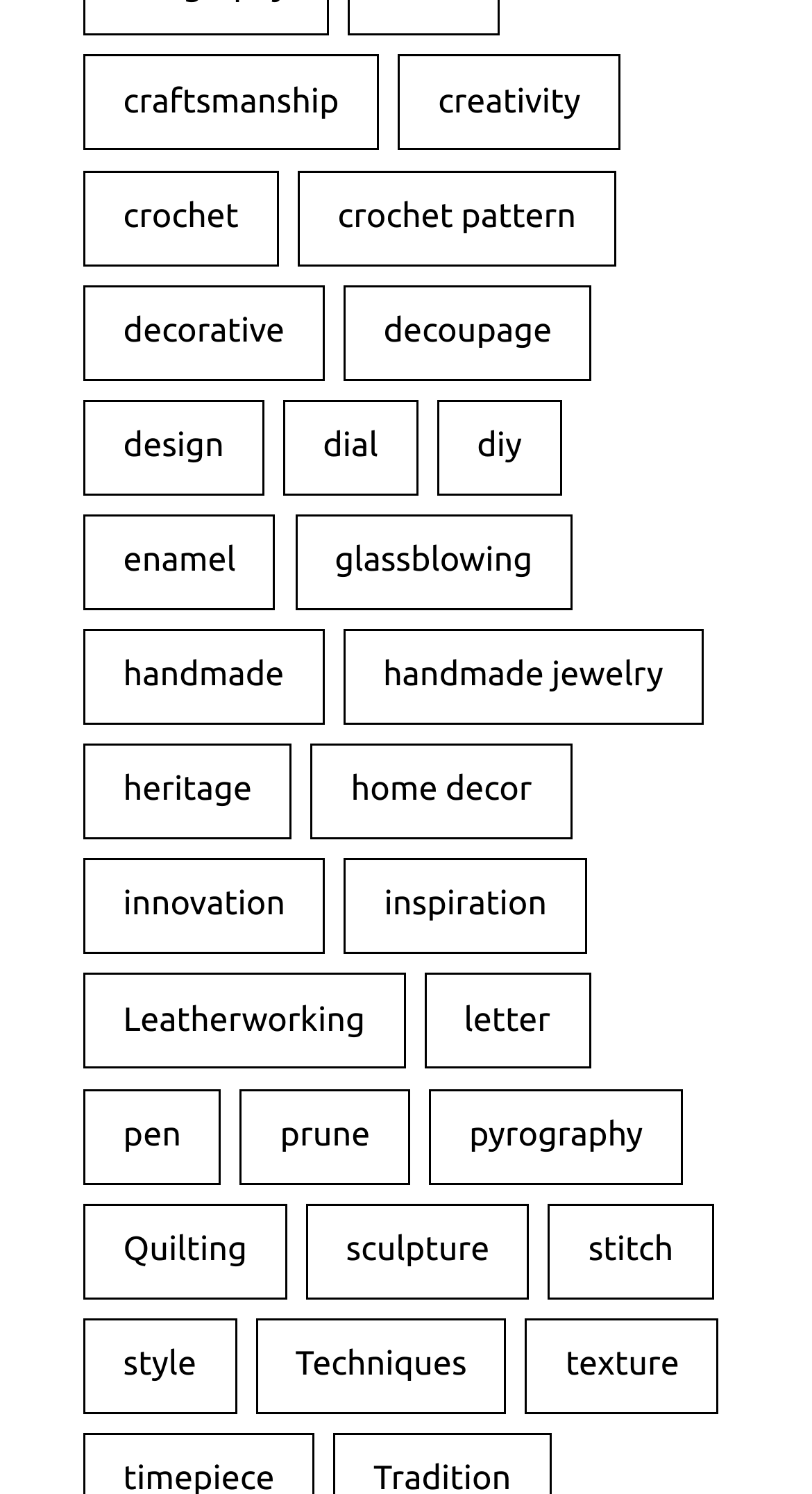Respond to the question below with a single word or phrase:
Are there any categories related to art?

yes